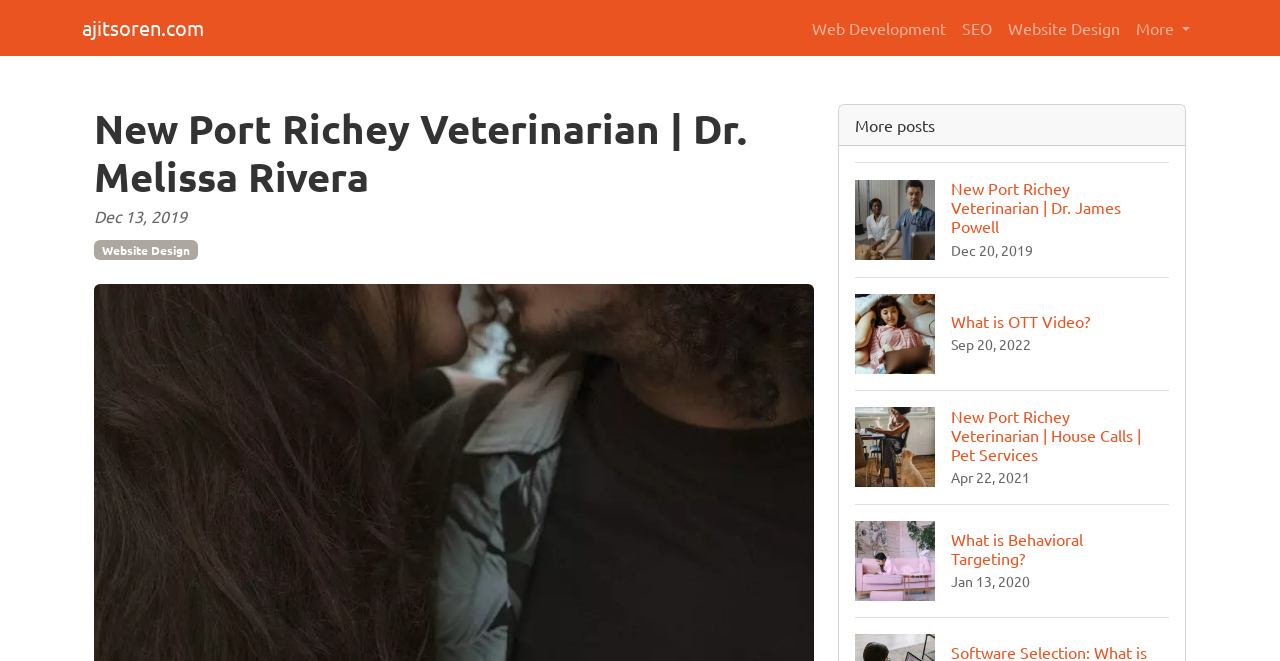How many links are there in the top navigation bar?
Look at the image and respond with a one-word or short-phrase answer.

4